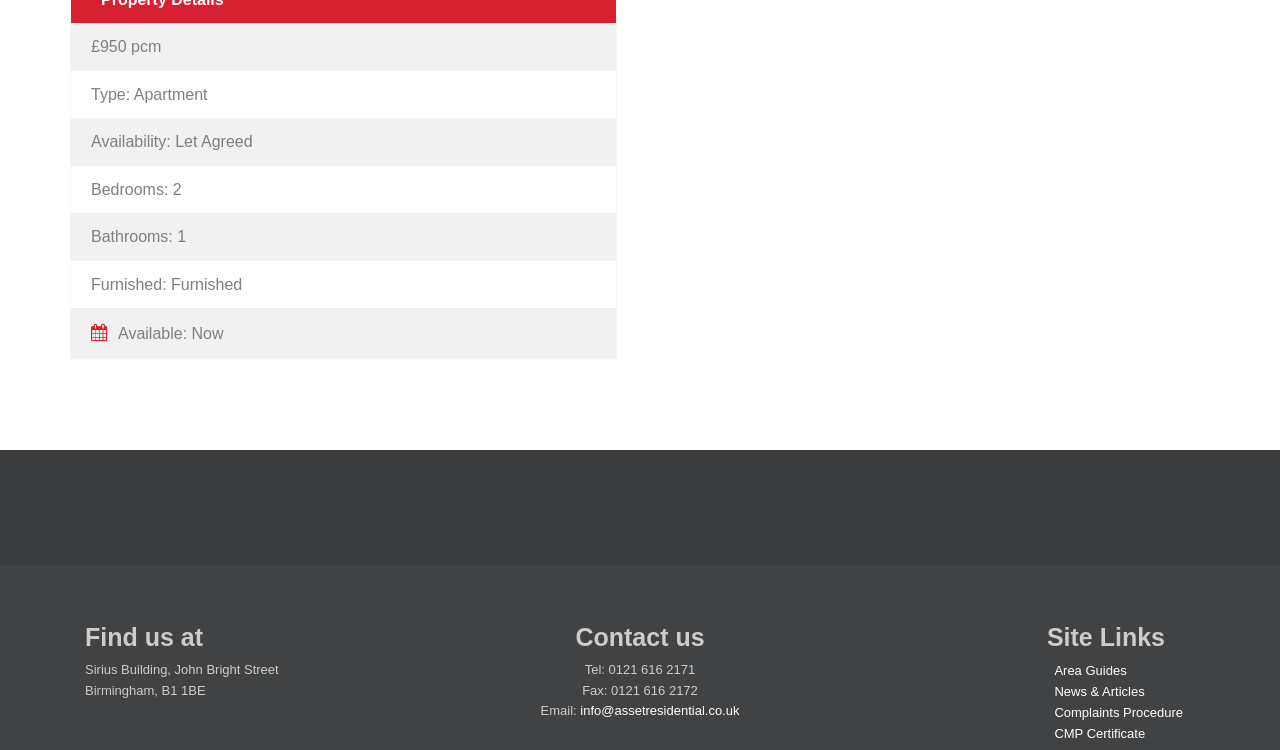Please identify the bounding box coordinates of the element I should click to complete this instruction: 'Click on the Prime Location link'. The coordinates should be given as four float numbers between 0 and 1, like this: [left, top, right, bottom].

[0.074, 0.64, 0.182, 0.713]